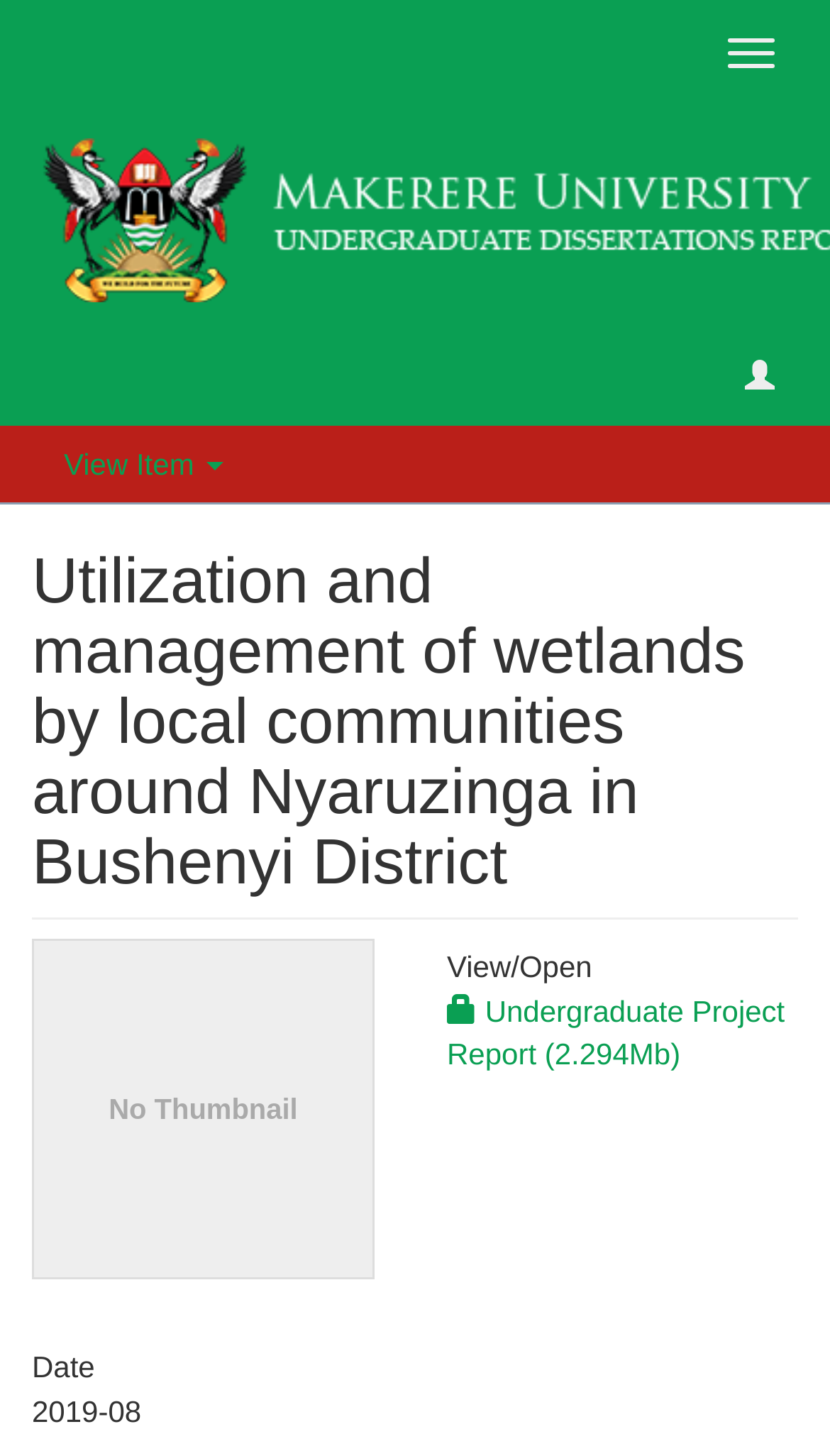Locate the bounding box of the UI element described by: "Undergraduate Project Report (2.294Mb)" in the given webpage screenshot.

[0.538, 0.683, 0.946, 0.736]